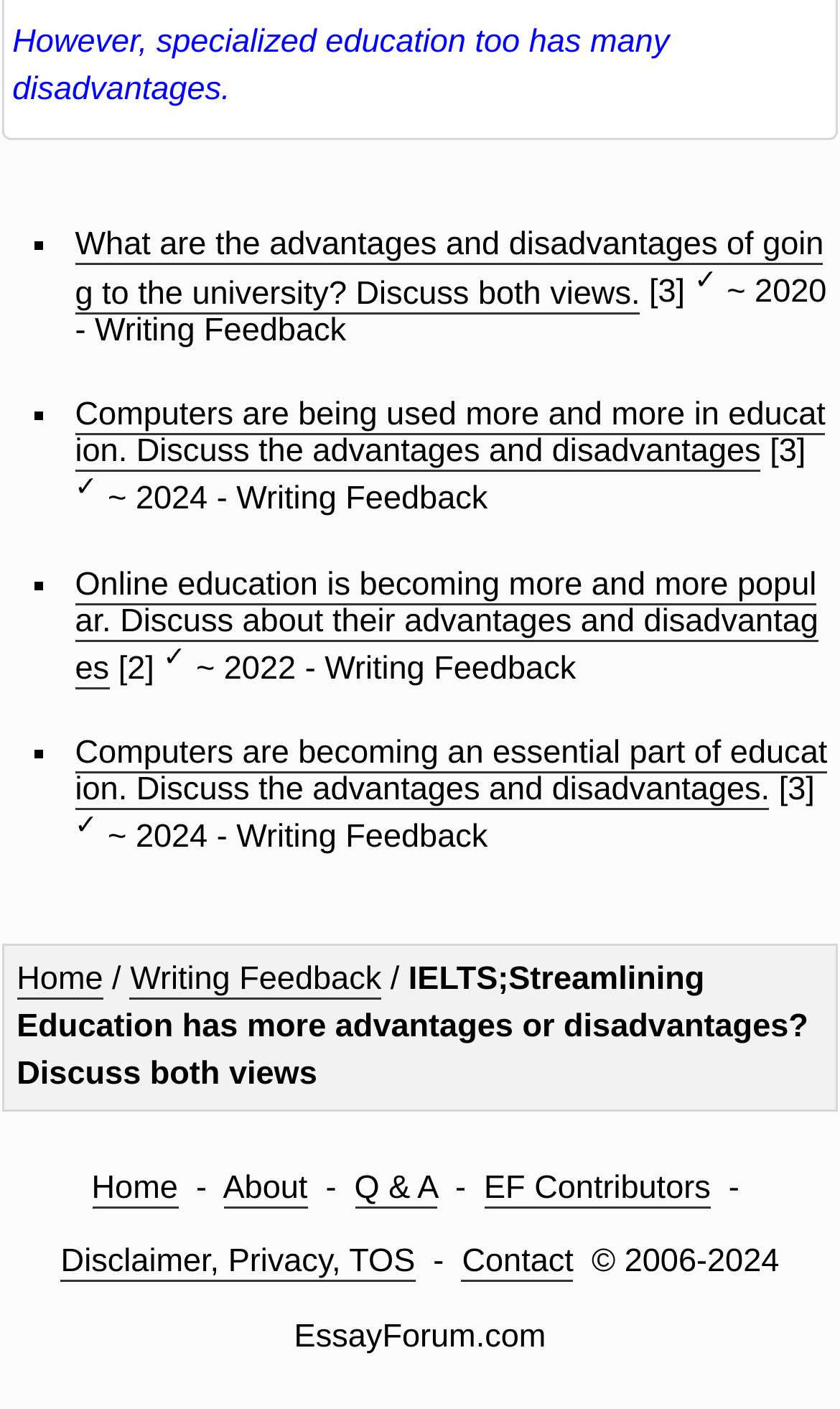What is the copyright year range of this website?
Refer to the image and answer the question using a single word or phrase.

2006-2024